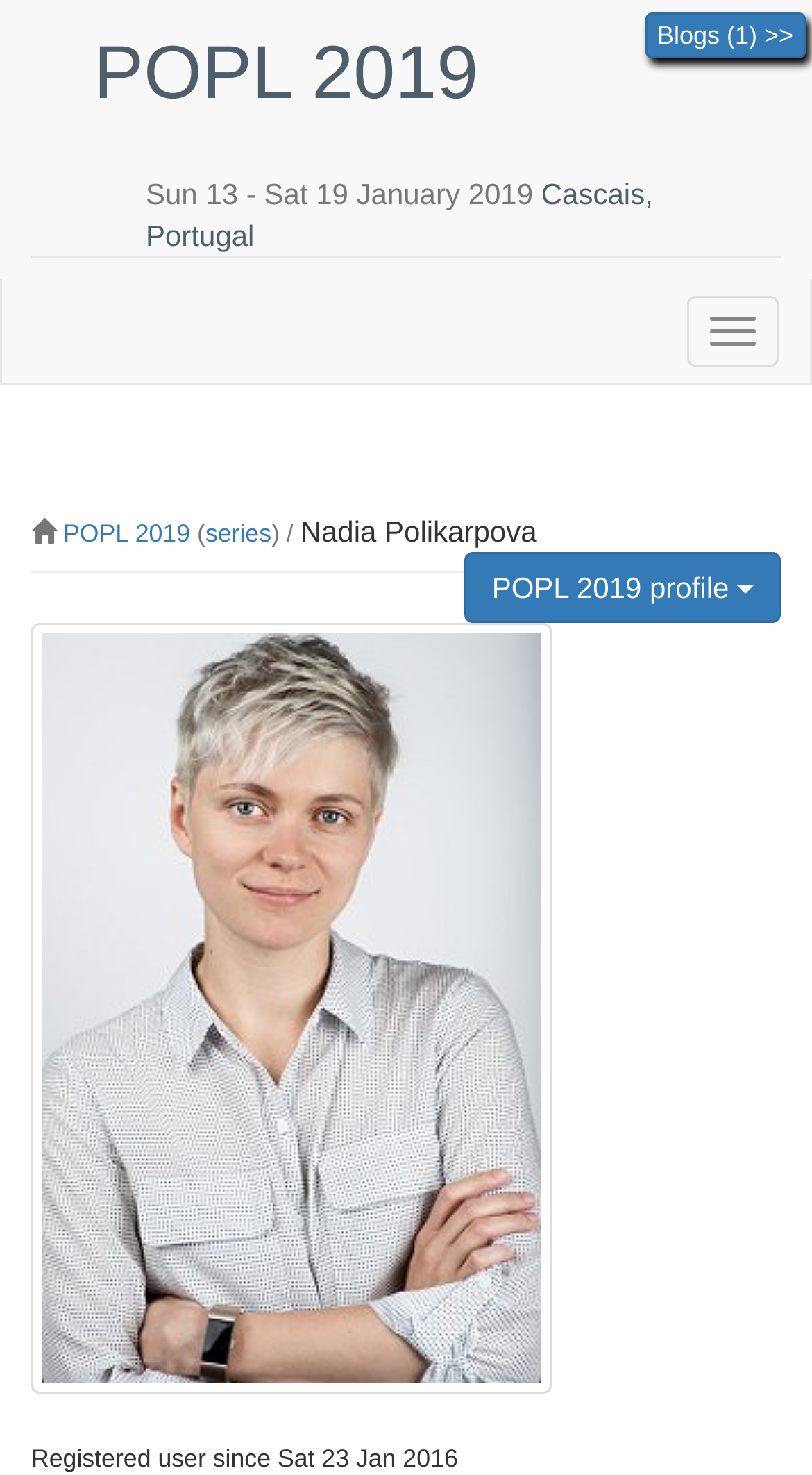Who is the author of the profile?
Use the screenshot to answer the question with a single word or phrase.

Nadia Polikarpova